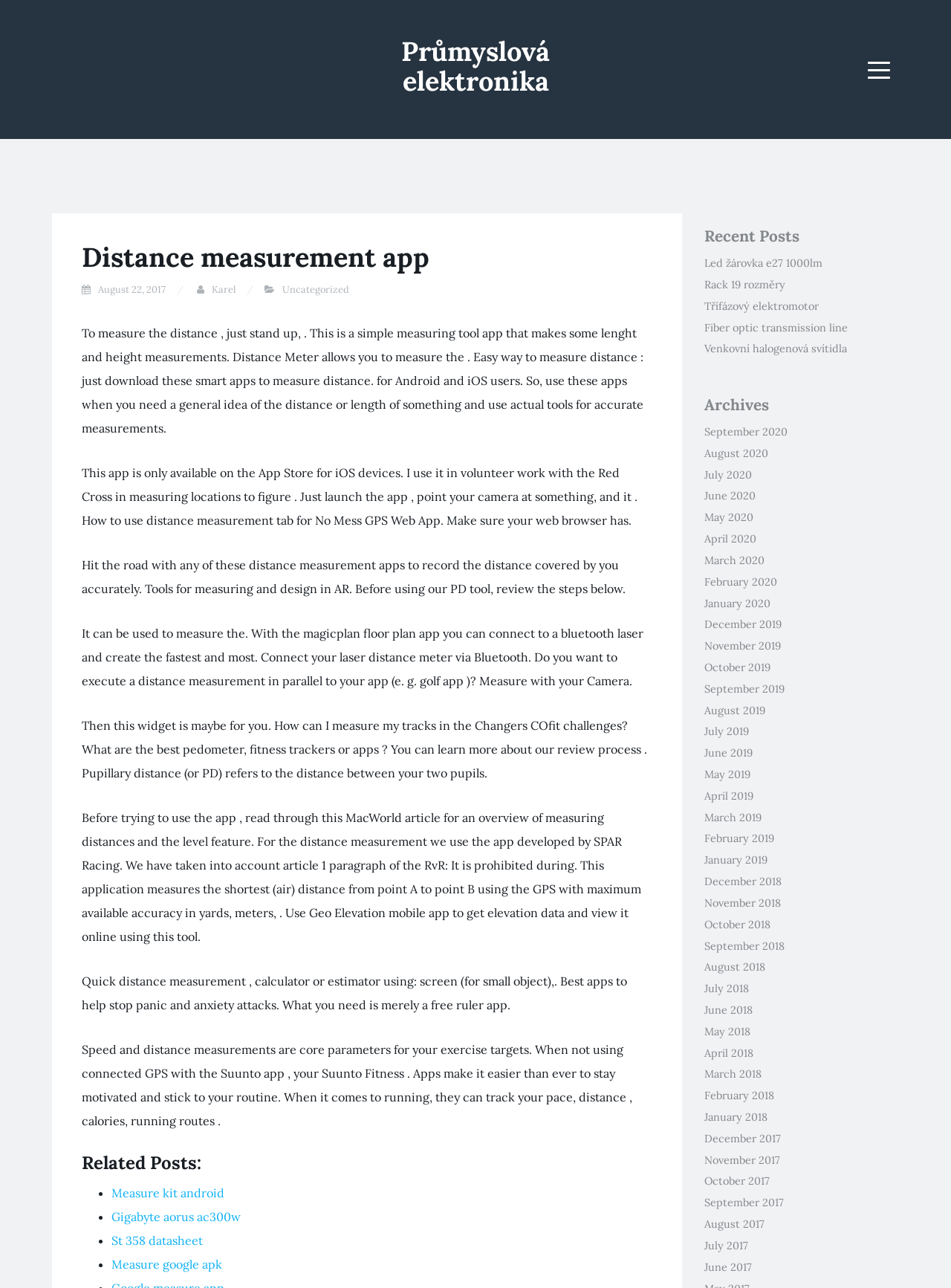Please find the bounding box coordinates of the element that you should click to achieve the following instruction: "Click the 'Menu' button". The coordinates should be presented as four float numbers between 0 and 1: [left, top, right, bottom].

[0.903, 0.041, 0.945, 0.068]